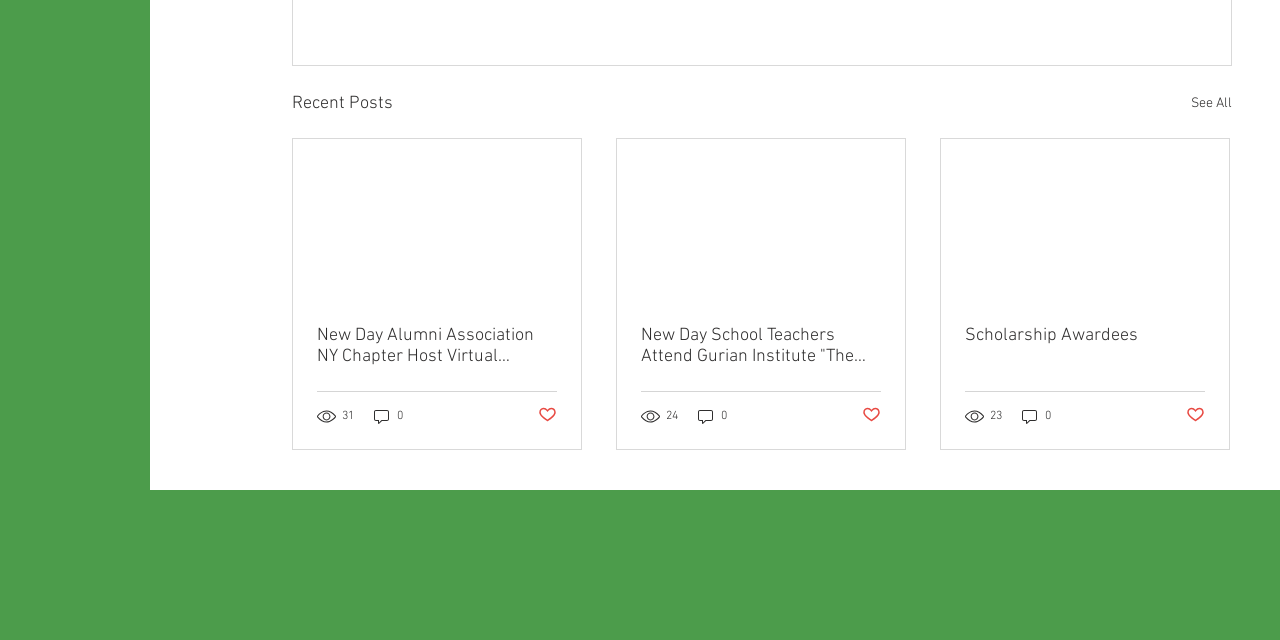How many views does the second article have?
Please give a detailed and elaborate explanation in response to the question.

I found the view count of the second article by looking at the generic element with the text '24 views' within the second article element. This element is located below the link text of the article.